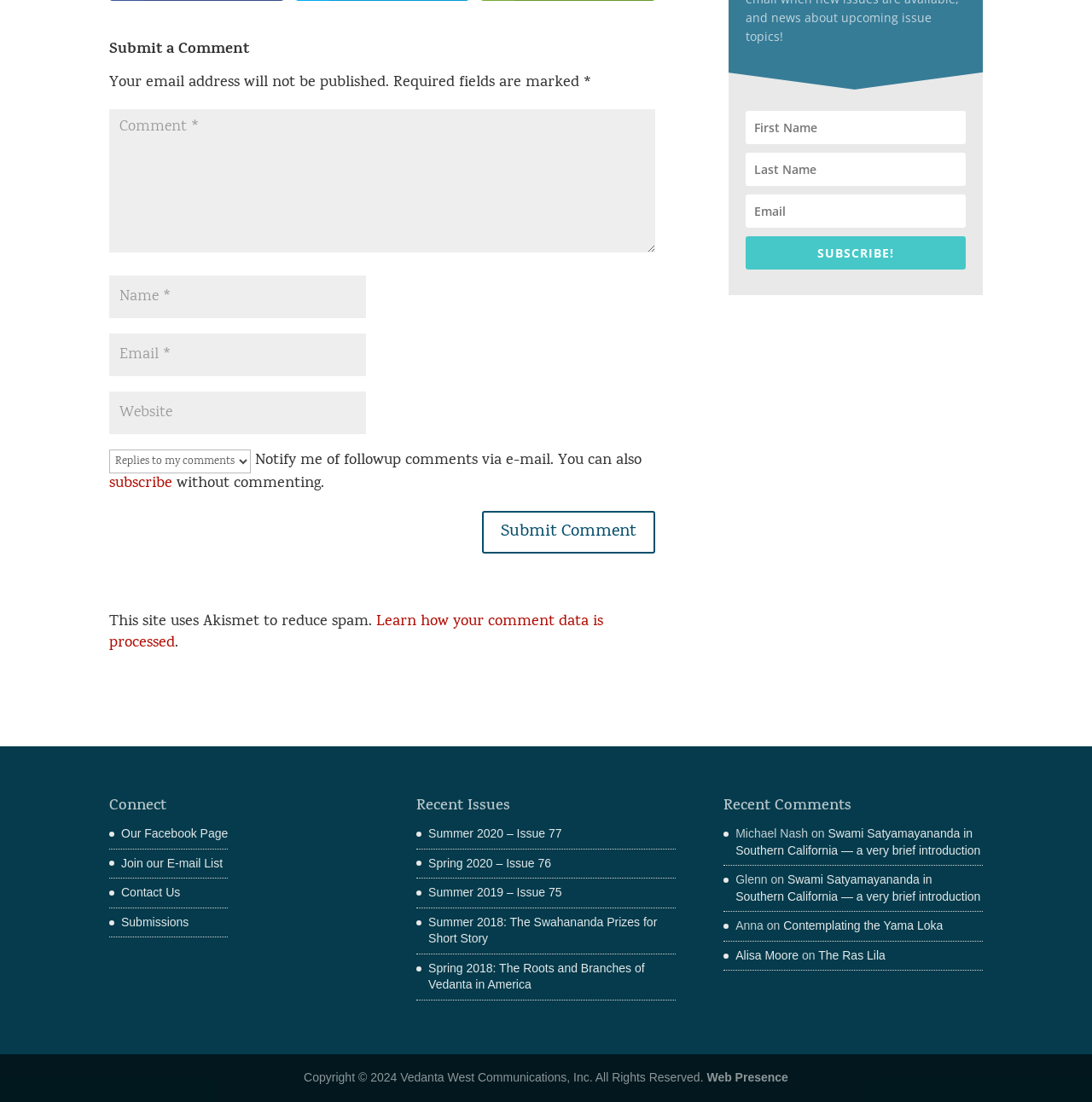Identify the bounding box for the given UI element using the description provided. Coordinates should be in the format (top-left x, top-left y, bottom-right x, bottom-right y) and must be between 0 and 1. Here is the description: Submissions

[0.111, 0.83, 0.173, 0.843]